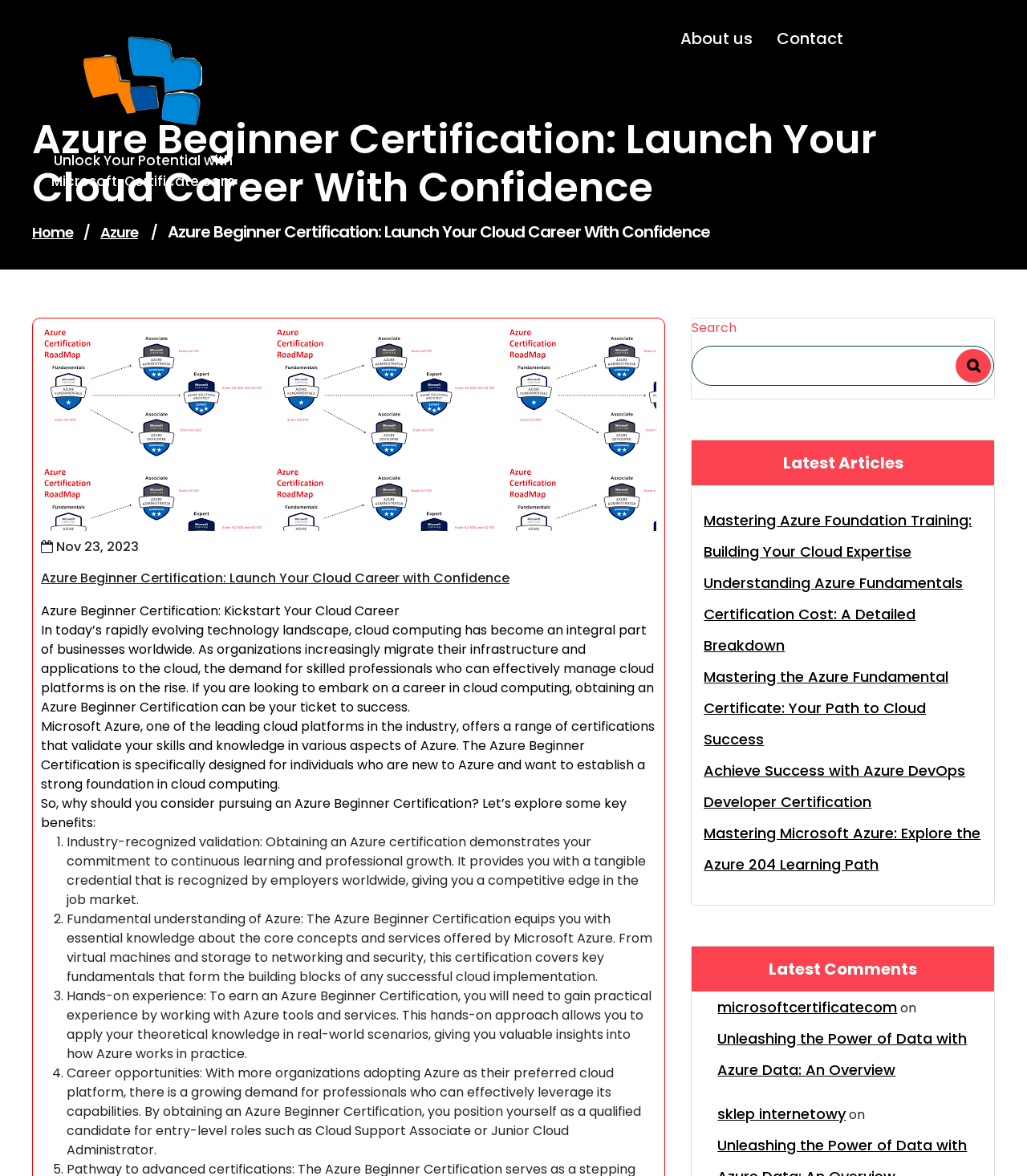Please identify the bounding box coordinates of the clickable region that I should interact with to perform the following instruction: "Click on the 'About us' link". The coordinates should be expressed as four float numbers between 0 and 1, i.e., [left, top, right, bottom].

[0.639, 0.021, 0.733, 0.044]